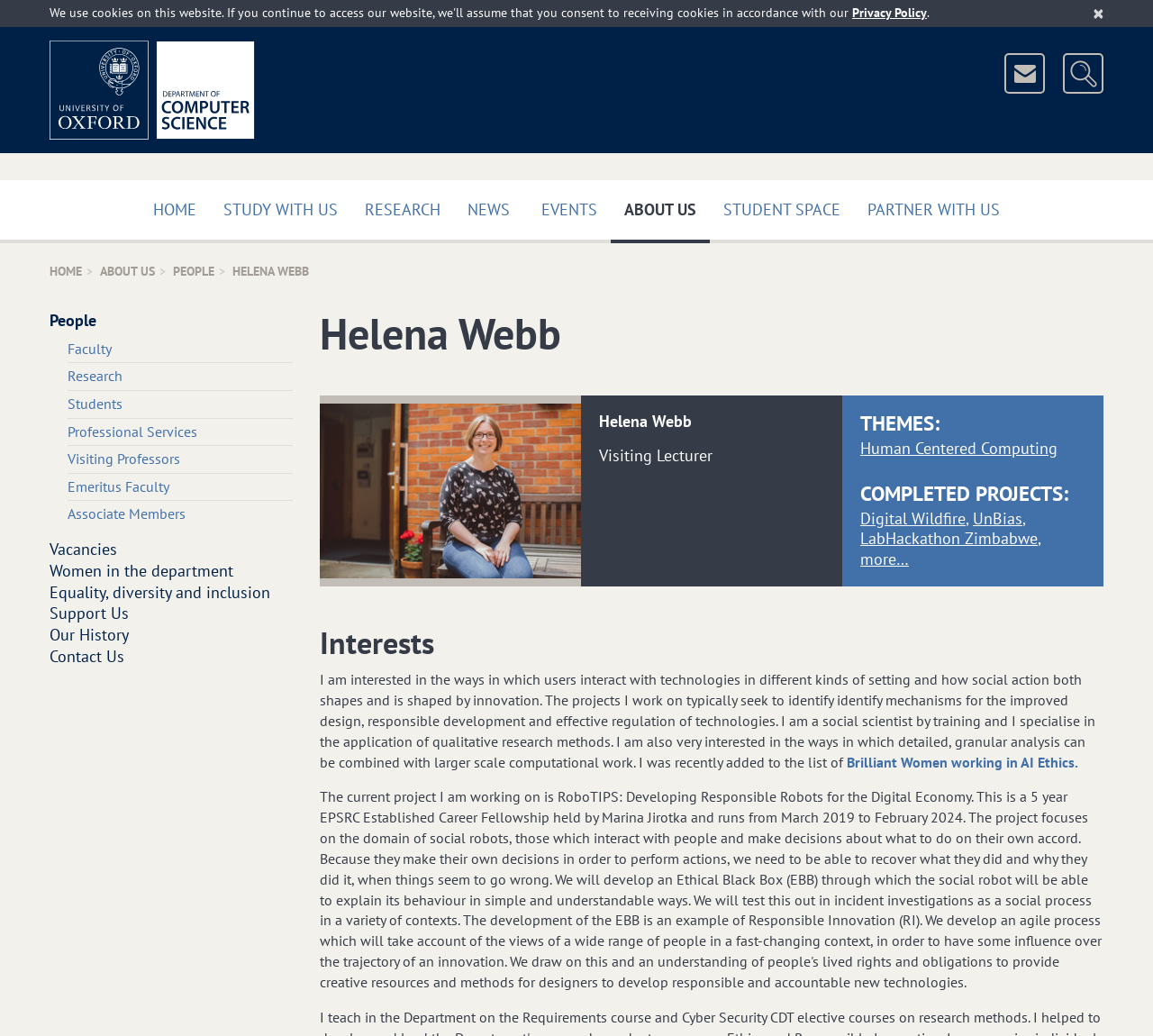Look at the image and give a detailed response to the following question: What is the theme of Helena Webb's project 'Digital Wildfire'?

I found the link 'Digital Wildfire' under the 'COMPLETED PROJECTS:' heading, and then looked for the theme associated with it, which is 'Human Centered Computing' mentioned earlier on the webpage.